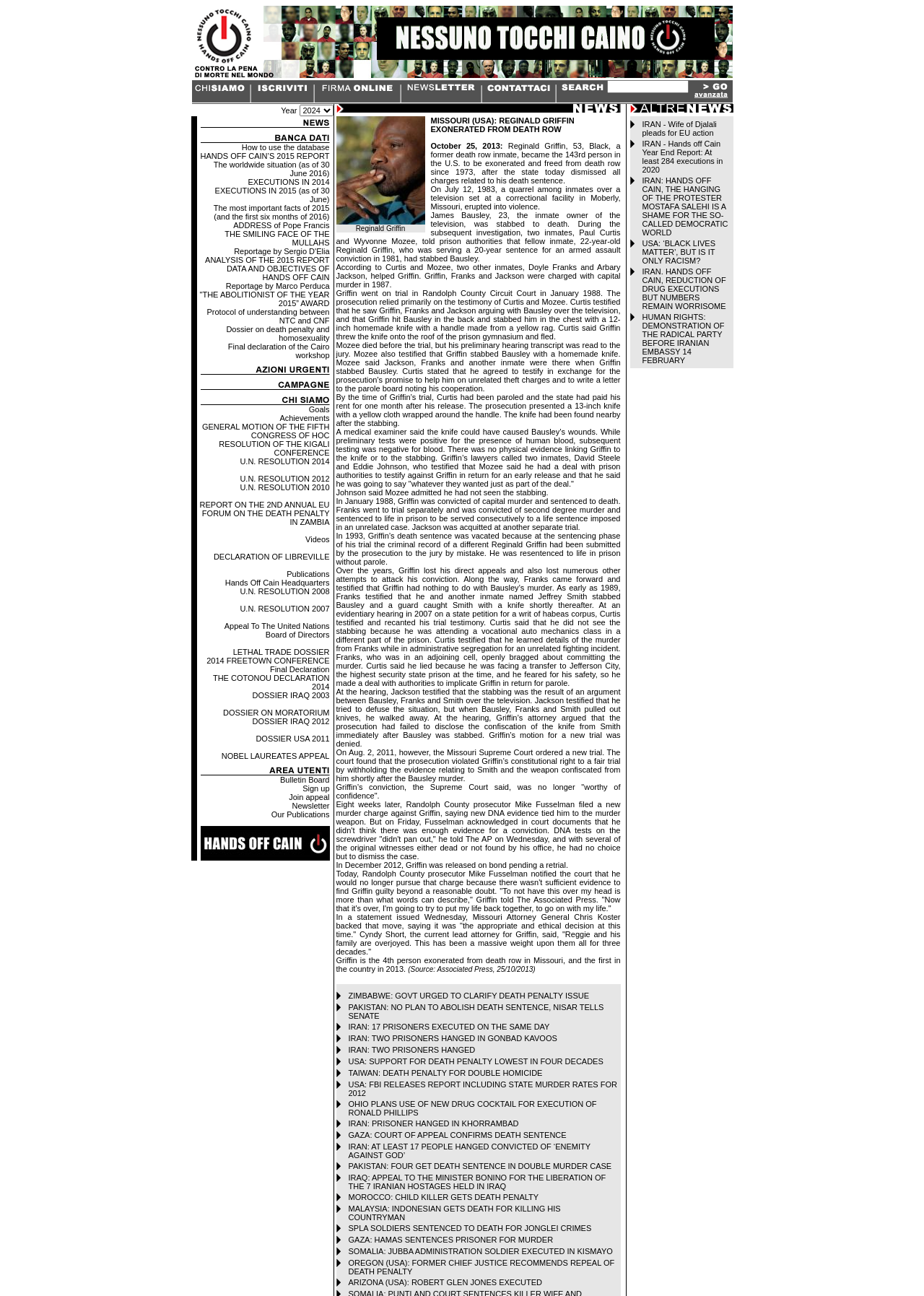Locate the bounding box coordinates of the element that should be clicked to fulfill the instruction: "Select a year from the dropdown".

[0.324, 0.081, 0.361, 0.089]